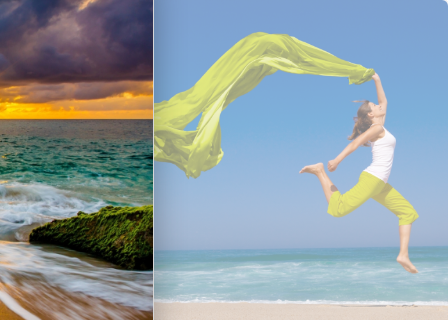Offer a detailed explanation of the image's components.

The image titled "Have a Sexy, Fun Life: How to Stop Living Basic and Start Living Bold" encapsulates a vibrant scene that celebrates confidence and vitality. On the right side, a woman joyfully leaps into the air, adorned in a white top and bright yellow pants, with flowing yellow fabric trailing behind her, symbolizing freedom and exuberance. The backdrop features a picturesque beach, with soft, golden sand meeting a serene turquoise sea under a clear blue sky. 

This captivating composition invites viewers to embrace a bold and fun lifestyle, making it an inspiring visual representation of self-mastery and confidence, aligning with the central theme of the associated coaching course. The radiant colors and dynamic pose of the woman evoke a sense of empowerment and the endless possibilities of living life to the fullest.